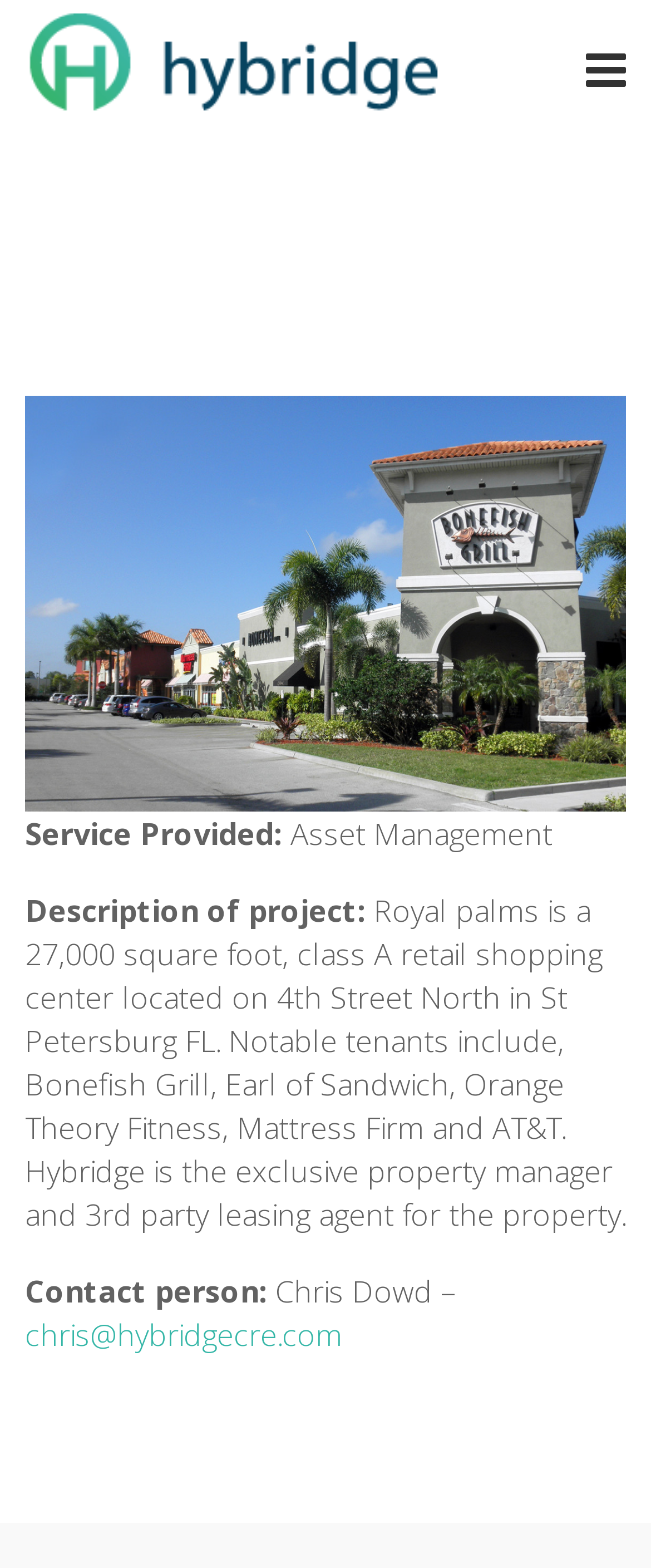Provide the bounding box coordinates of the HTML element described by the text: "chris@hybridgecre.com". The coordinates should be in the format [left, top, right, bottom] with values between 0 and 1.

[0.038, 0.838, 0.526, 0.864]